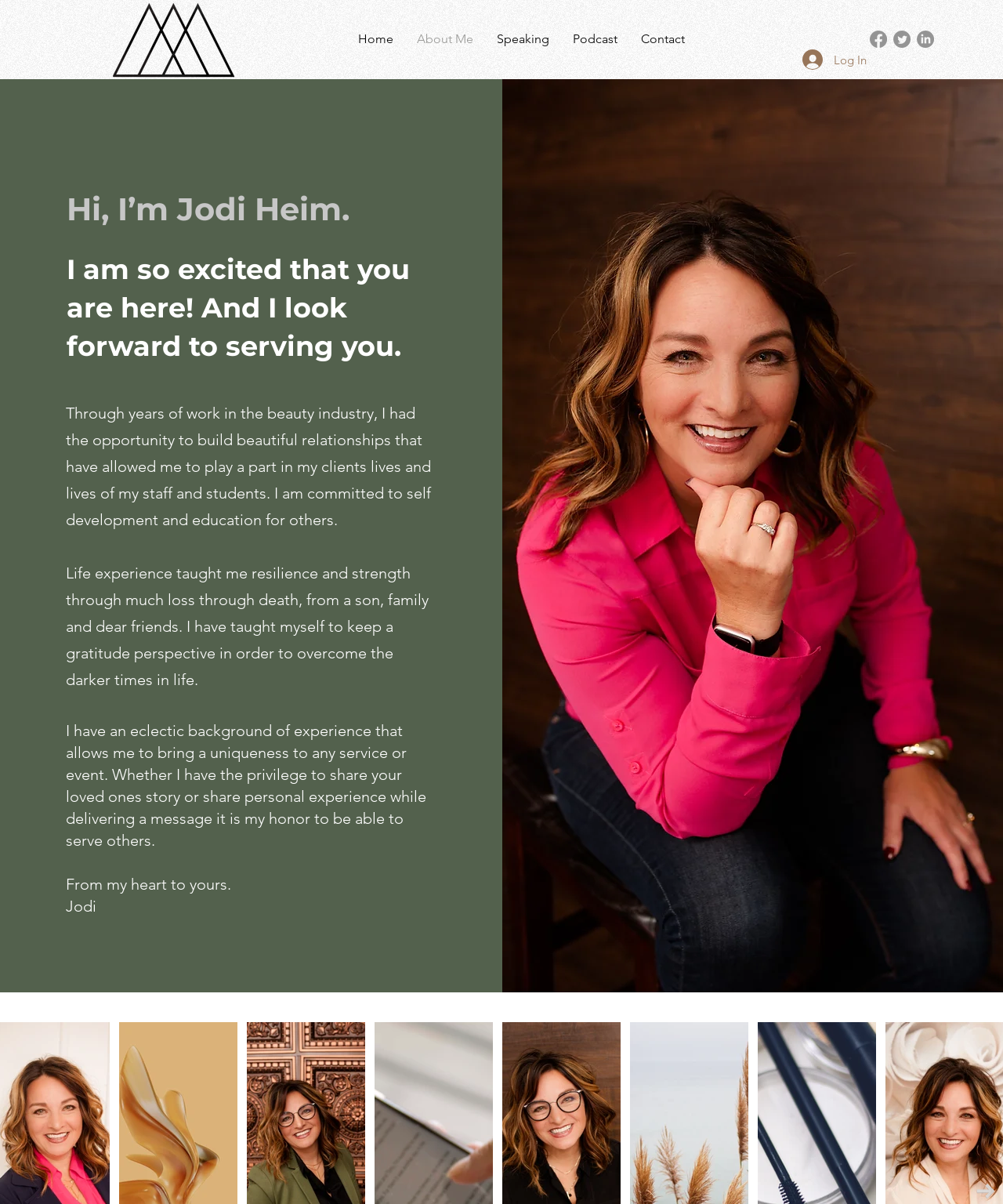Could you provide the bounding box coordinates for the portion of the screen to click to complete this instruction: "Click the Next Item button"?

[0.973, 0.983, 0.991, 0.996]